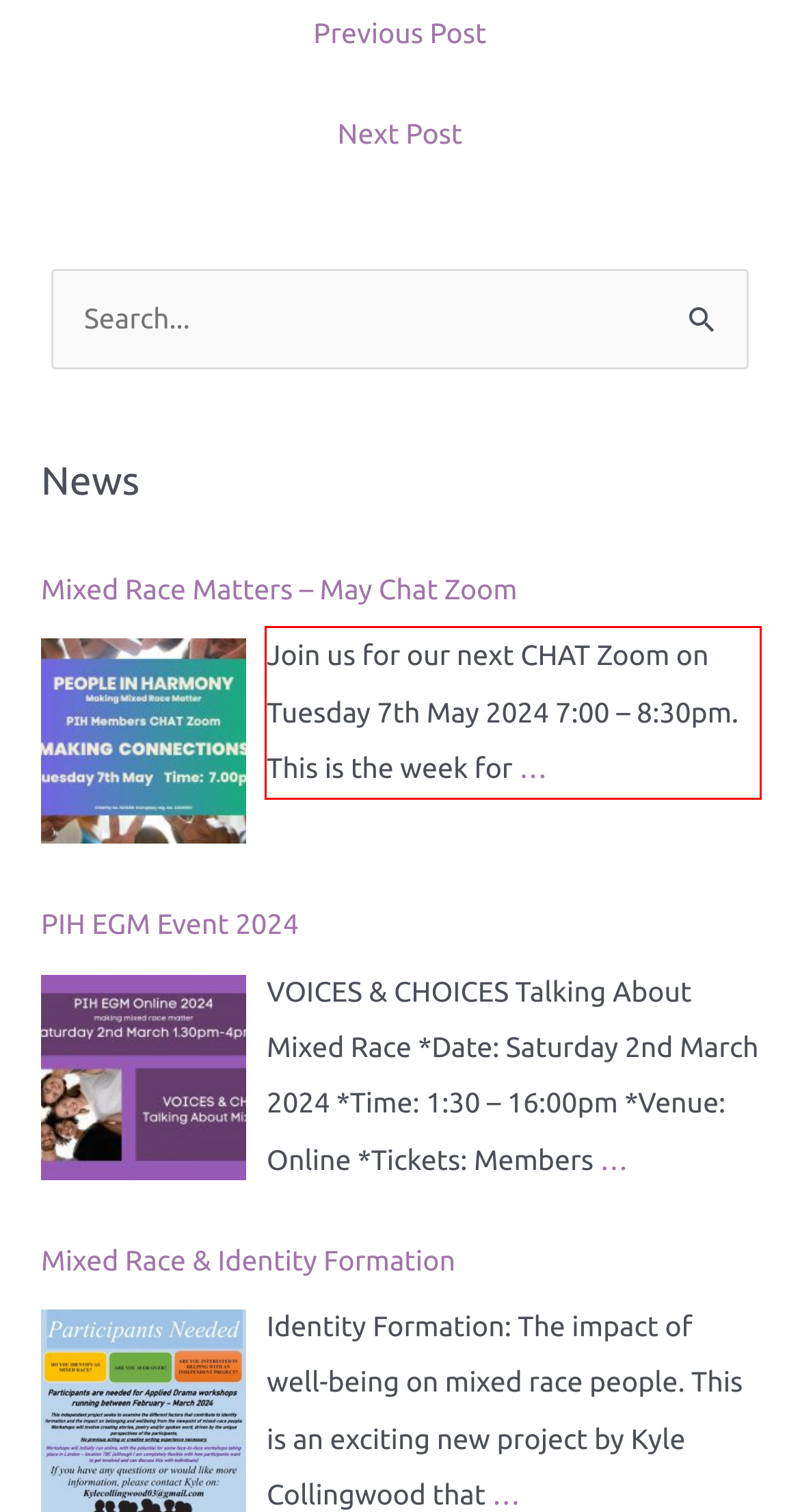Identify and transcribe the text content enclosed by the red bounding box in the given screenshot.

Join us for our next CHAT Zoom on Tuesday 7th May 2024 7:00 – 8:30pm. This is the week for …